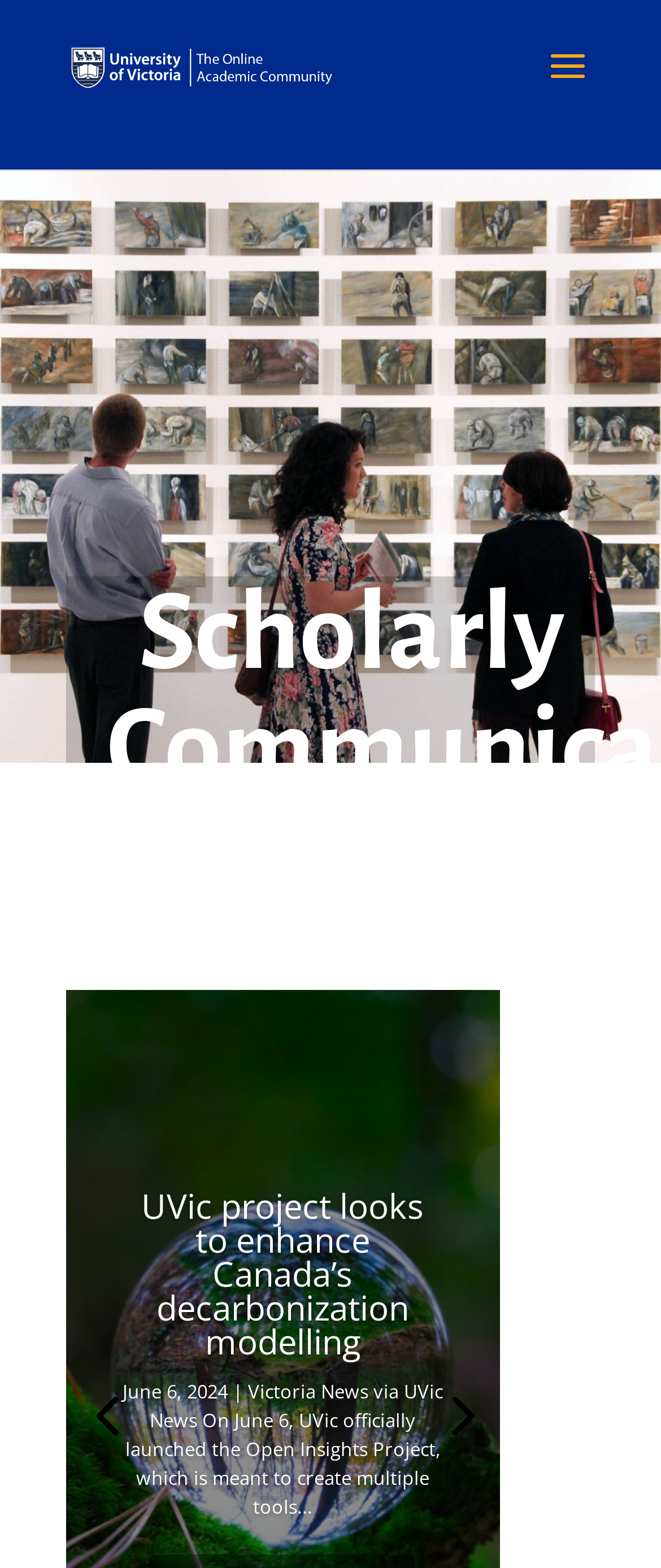What is the source of the news article?
Please utilize the information in the image to give a detailed response to the question.

The source of the news article can be found in the text 'June 6, 2024 | Victoria News via UVic News...'. This indicates that the news article is from Victoria News, and it is also associated with UVic News.